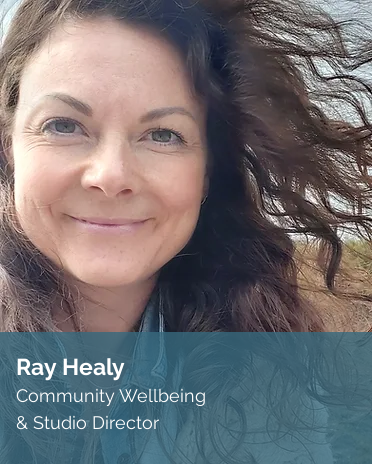Detail the scene depicted in the image with as much precision as possible.

The image features Ray Healy, the Community Wellbeing and Studio Director, smiling warmly at the camera. With her long, flowing hair gently tousled by the breeze, she exudes a sense of warmth and approachability that reflects her genuine passion for fostering authentic connections. Ray has dedicated 20 years to facilitating holistic wellbeing, embodying a community-focused approach that positively influences those around her. Her role encompasses teaching and sharing healing modalities, while also nurturing relationships with clients and collaborators. The backdrop hints at a natural setting, aligning with her commitment to promoting health and happiness through movement and innerstanding.